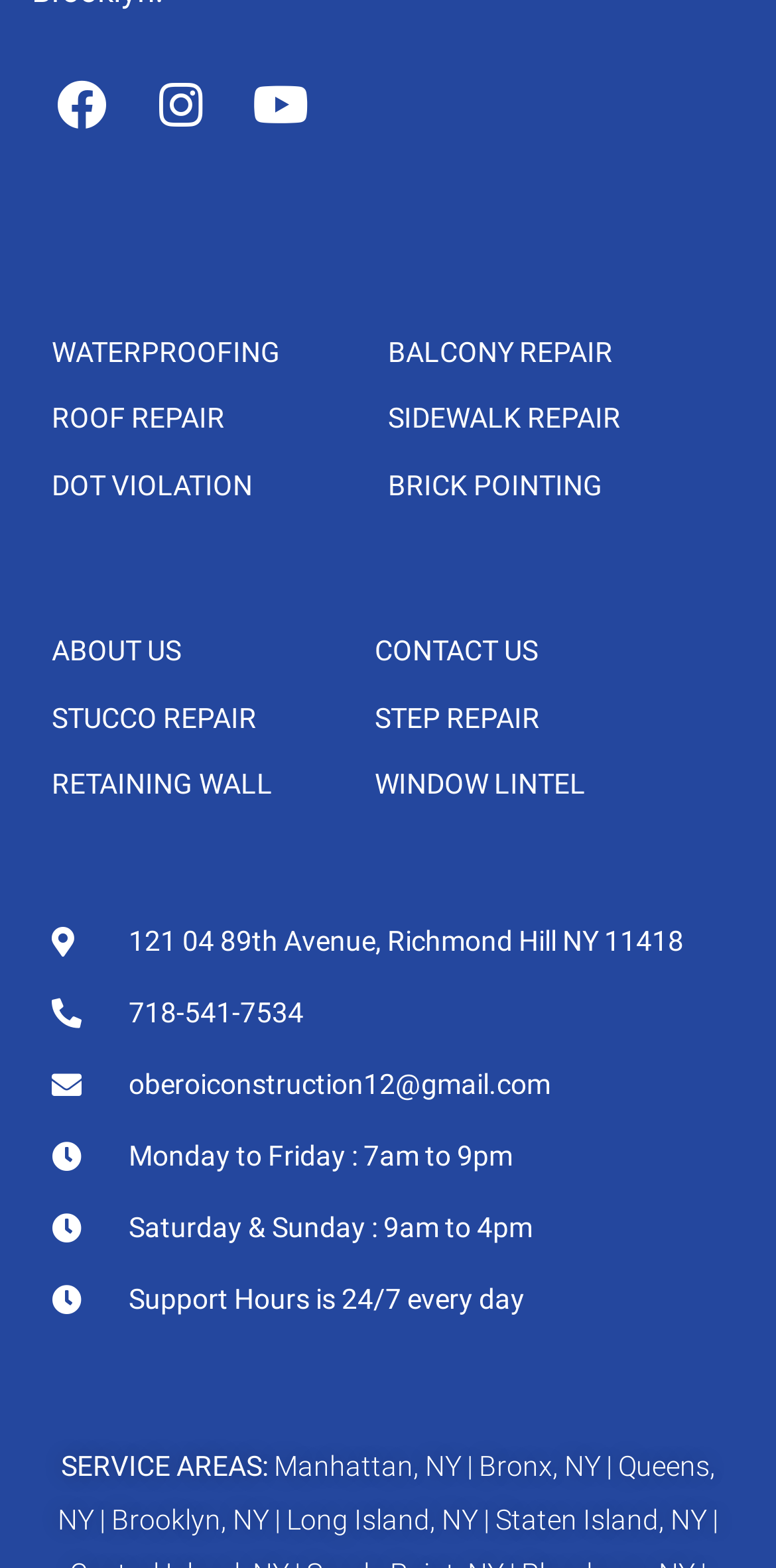How many social media links are available?
Please provide a comprehensive answer based on the details in the screenshot.

The webpage has three social media links, namely Facebook, Instagram, and Youtube, which are located at the top of the page.